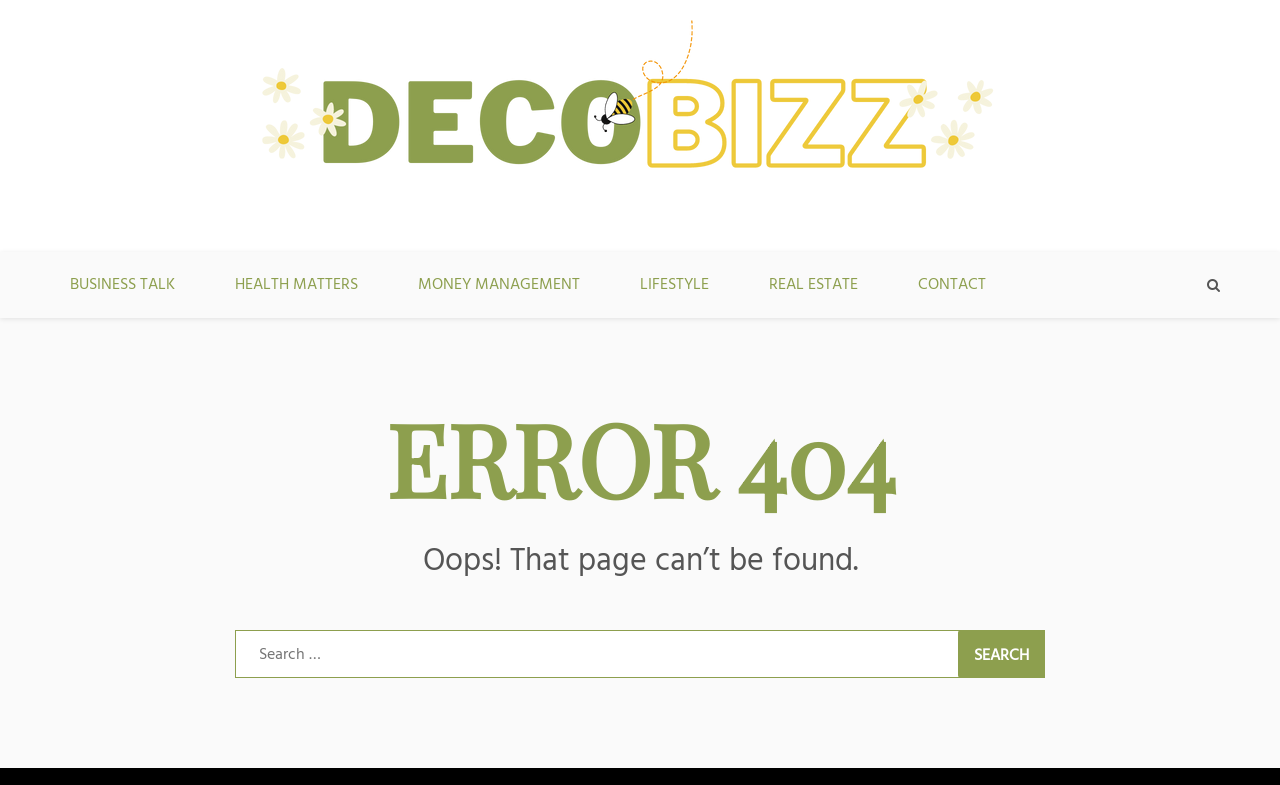Respond to the following question with a brief word or phrase:
How many categories are listed on the page?

6